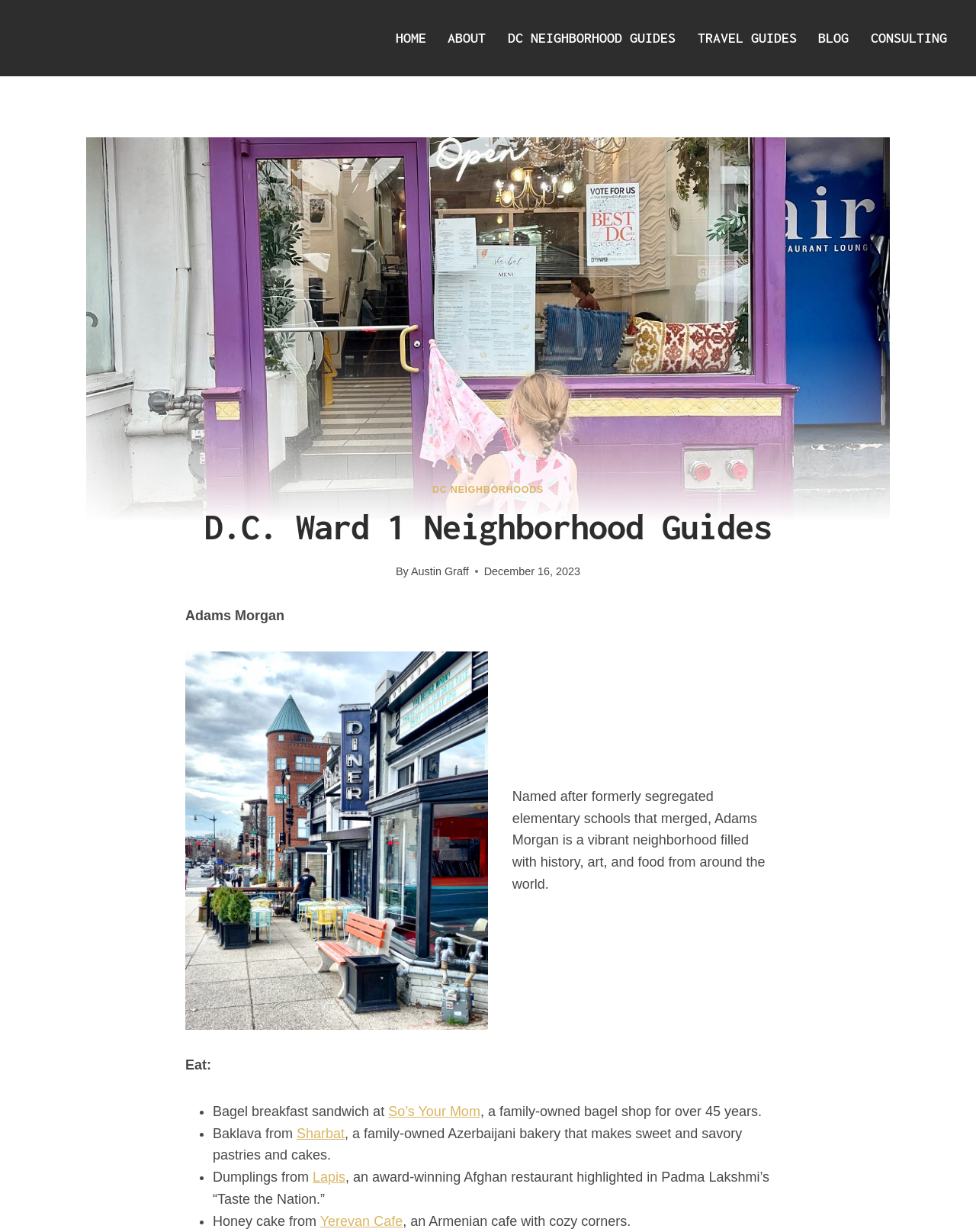Using the format (top-left x, top-left y, bottom-right x, bottom-right y), and given the element description, identify the bounding box coordinates within the screenshot: Yerevan Cafe

[0.328, 0.985, 0.413, 0.997]